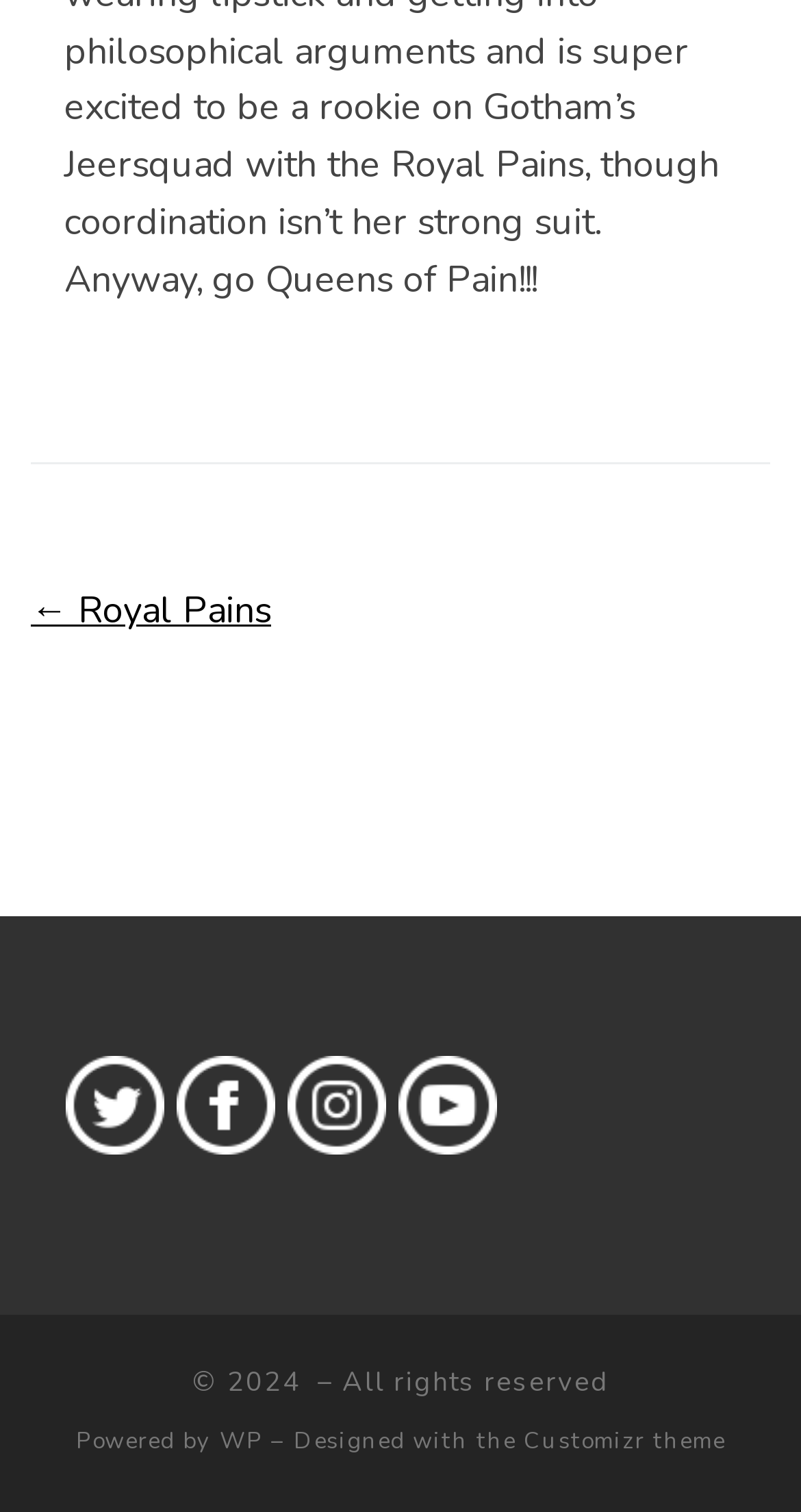What is the copyright year of the webpage?
Please describe in detail the information shown in the image to answer the question.

I found a StaticText element with the text '© 2024 ' which indicates that the copyright year of the webpage is 2024.